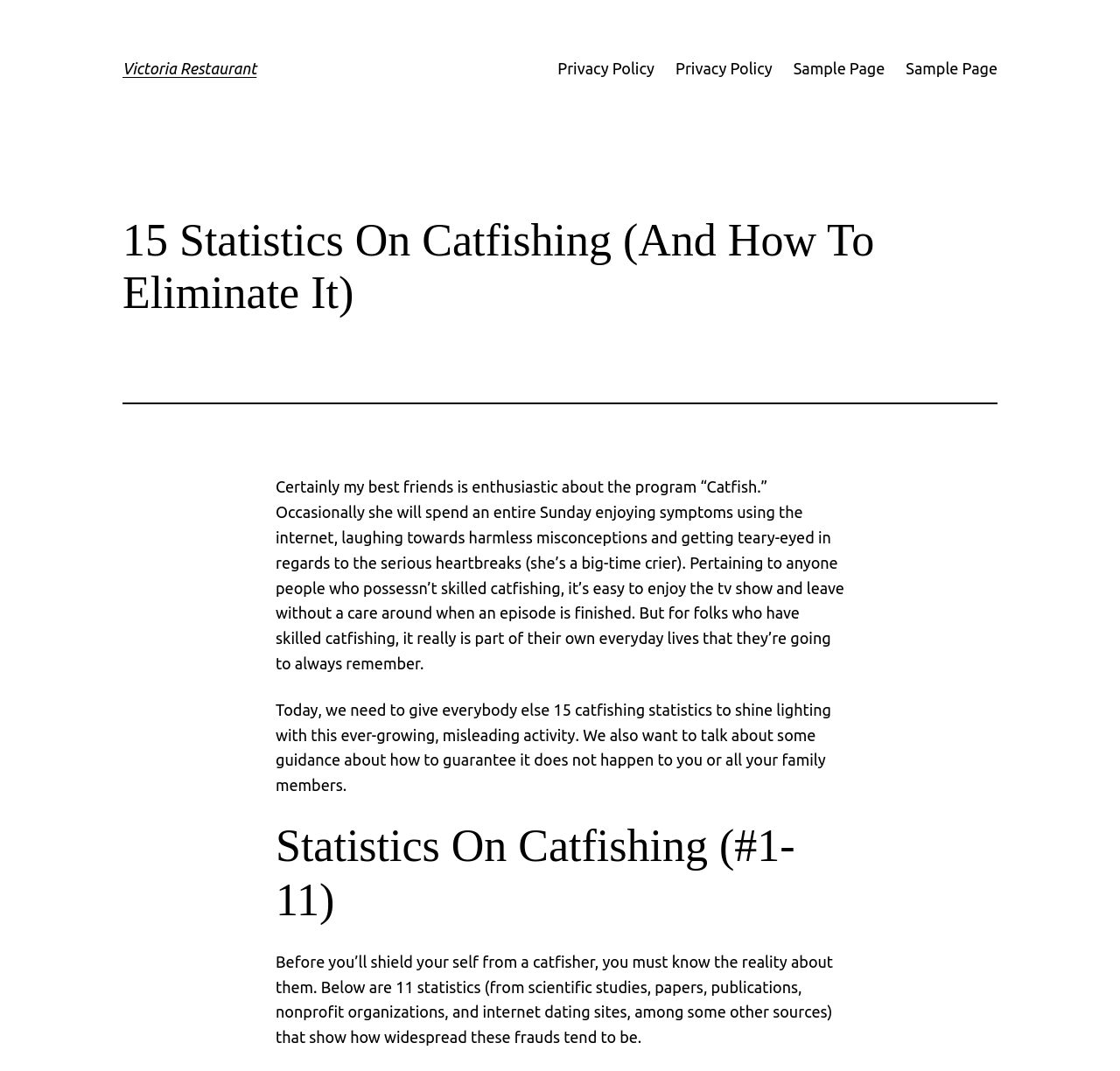Look at the image and write a detailed answer to the question: 
How many statistics on catfishing are provided?

The article provides 11 statistics on catfishing, as stated in the heading element 'Statistics On Catfishing (#1-11)' and the subsequent content.